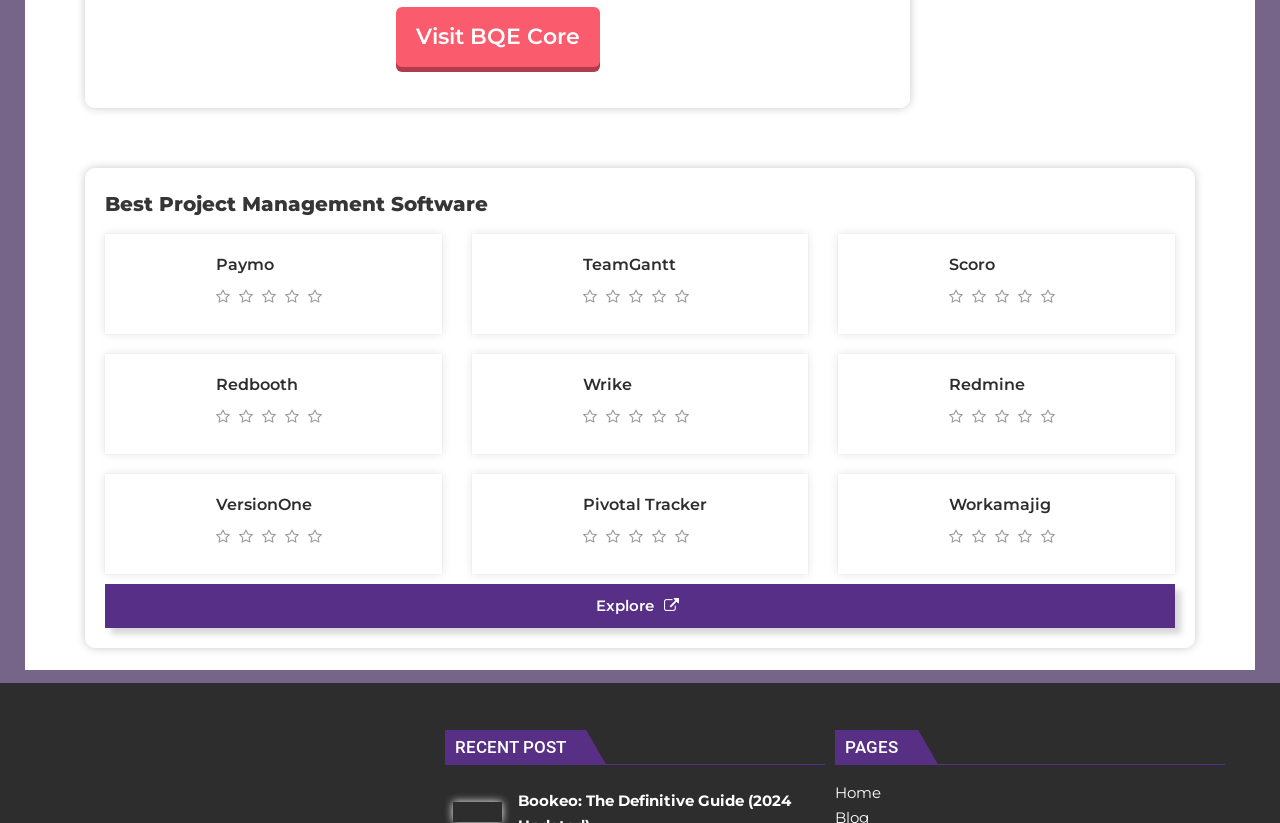What is the title of the main heading?
Answer with a single word or short phrase according to what you see in the image.

Best Project Management Software